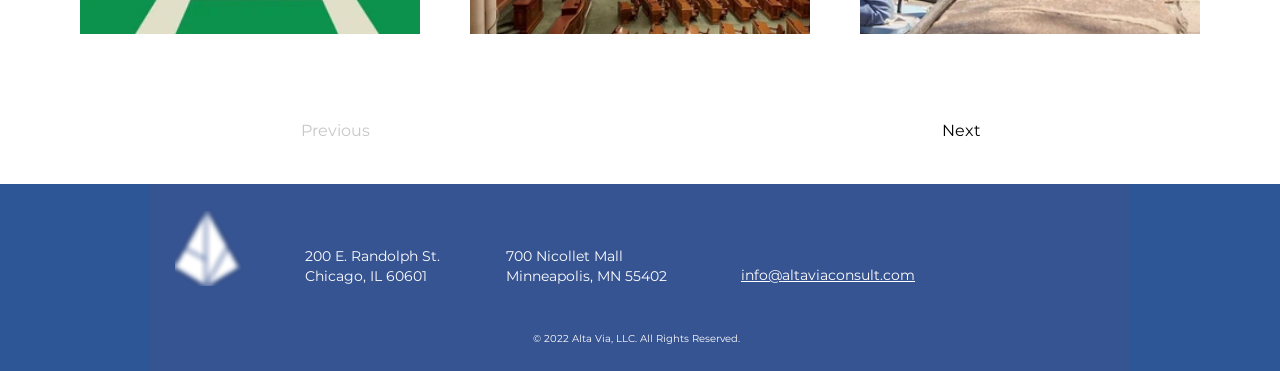Look at the image and write a detailed answer to the question: 
What is the copyright year of Alta Via's website?

I found the copyright year by looking at the static text element on the webpage, specifically the one that says '© 2022 Alta Via, LLC. All Rights Reserved.' which is located at the bottom of the webpage.